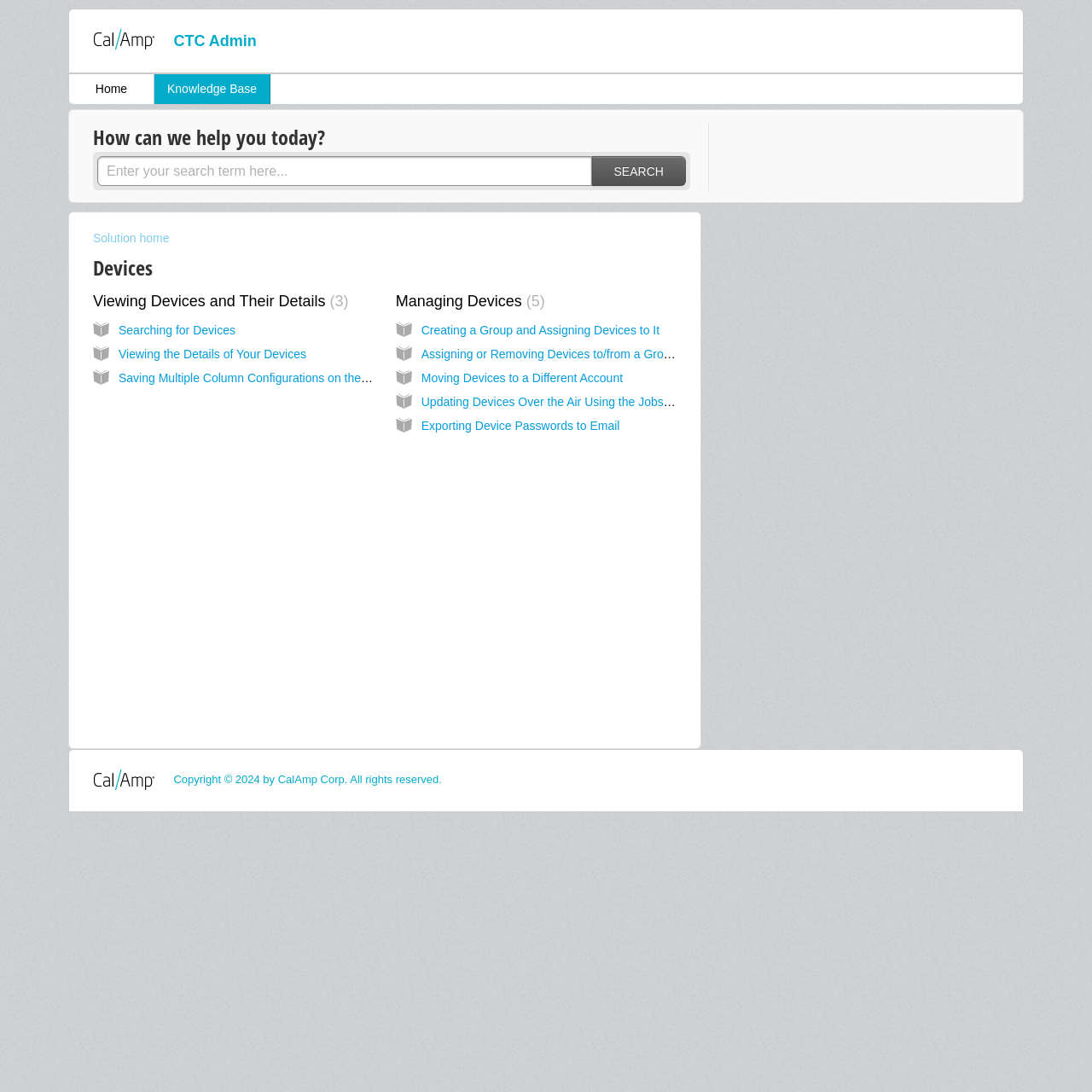Please locate the bounding box coordinates for the element that should be clicked to achieve the following instruction: "view devices and their details". Ensure the coordinates are given as four float numbers between 0 and 1, i.e., [left, top, right, bottom].

[0.085, 0.268, 0.319, 0.283]